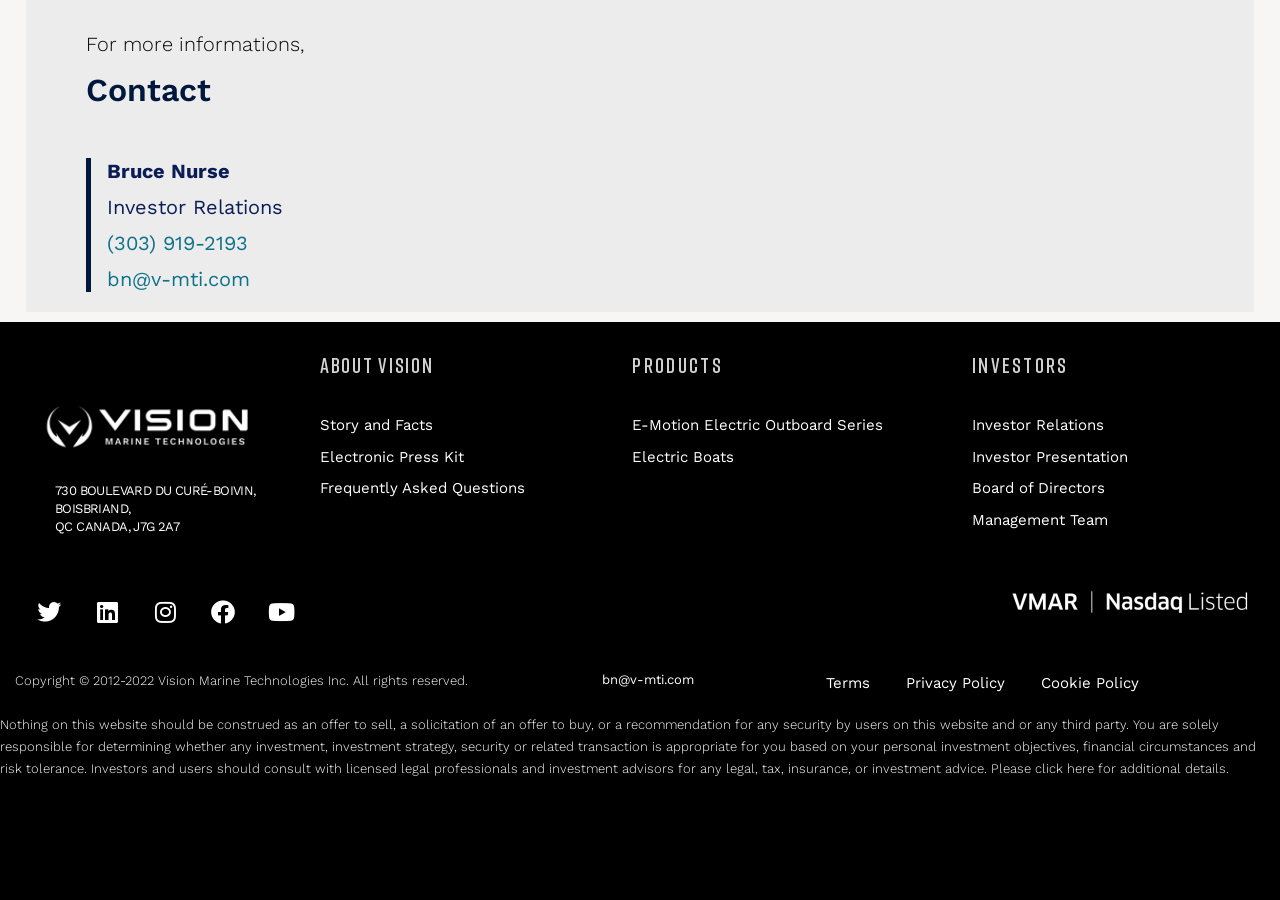Determine the bounding box coordinates for the element that should be clicked to follow this instruction: "Contact Bruce Nurse". The coordinates should be given as four float numbers between 0 and 1, in the format [left, top, right, bottom].

[0.084, 0.177, 0.18, 0.203]